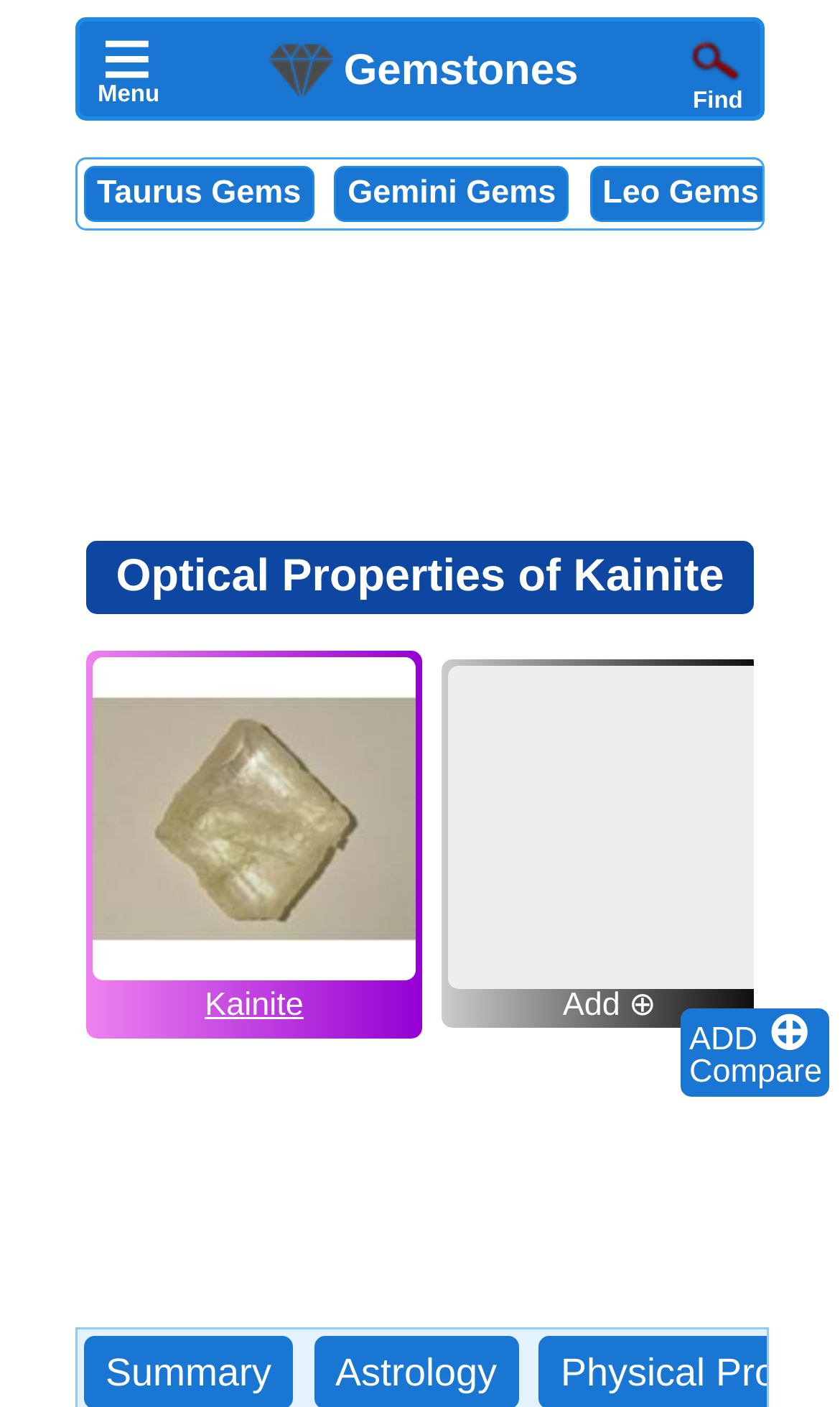Based on the element description Gemini Gems, identify the bounding box of the UI element in the given webpage screenshot. The coordinates should be in the format (top-left x, top-left y, bottom-right x, bottom-right y) and must be between 0 and 1.

[0.414, 0.124, 0.662, 0.15]